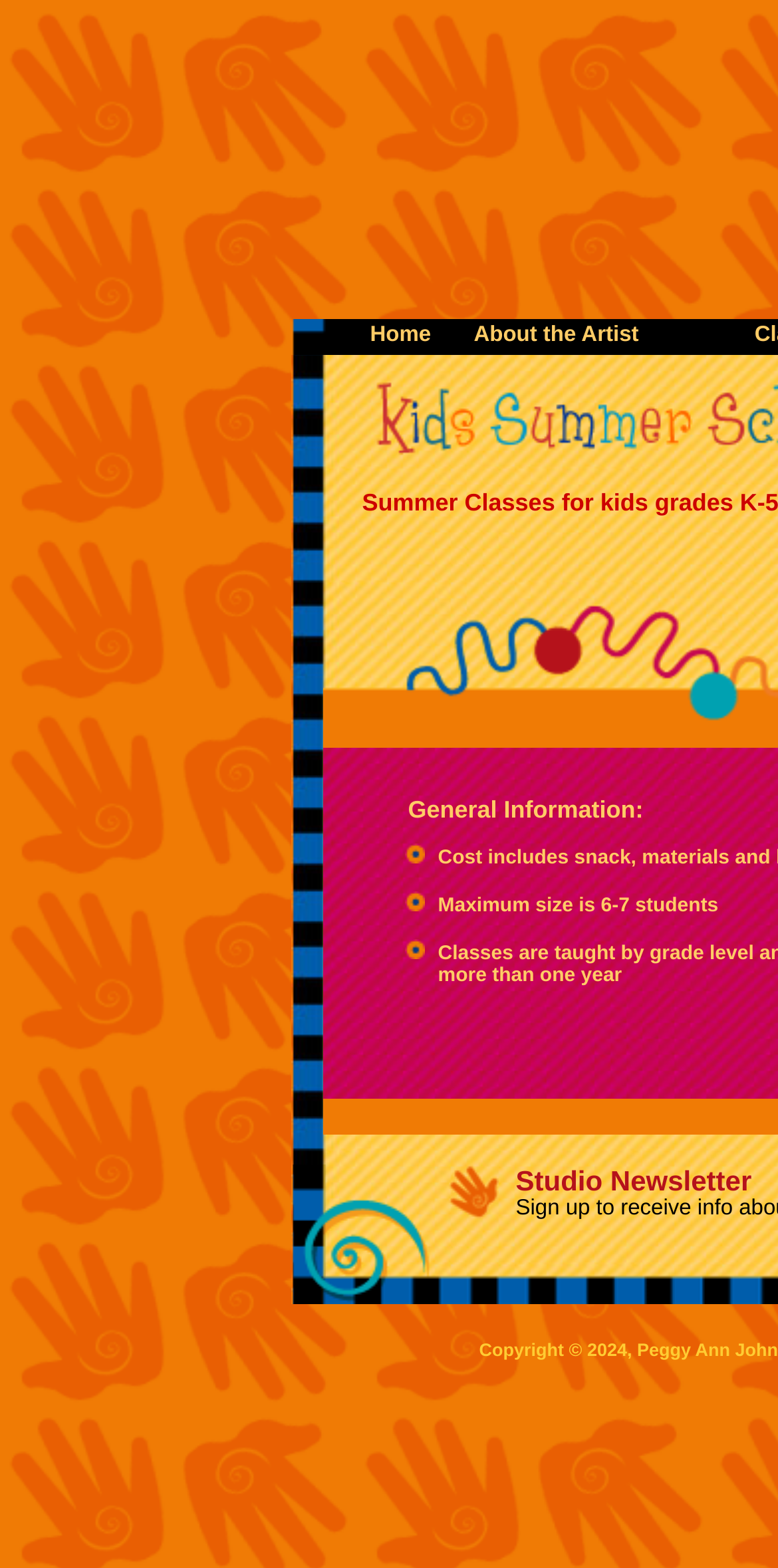Answer the following query concisely with a single word or phrase:
What is the maximum size of a class?

6-7 students